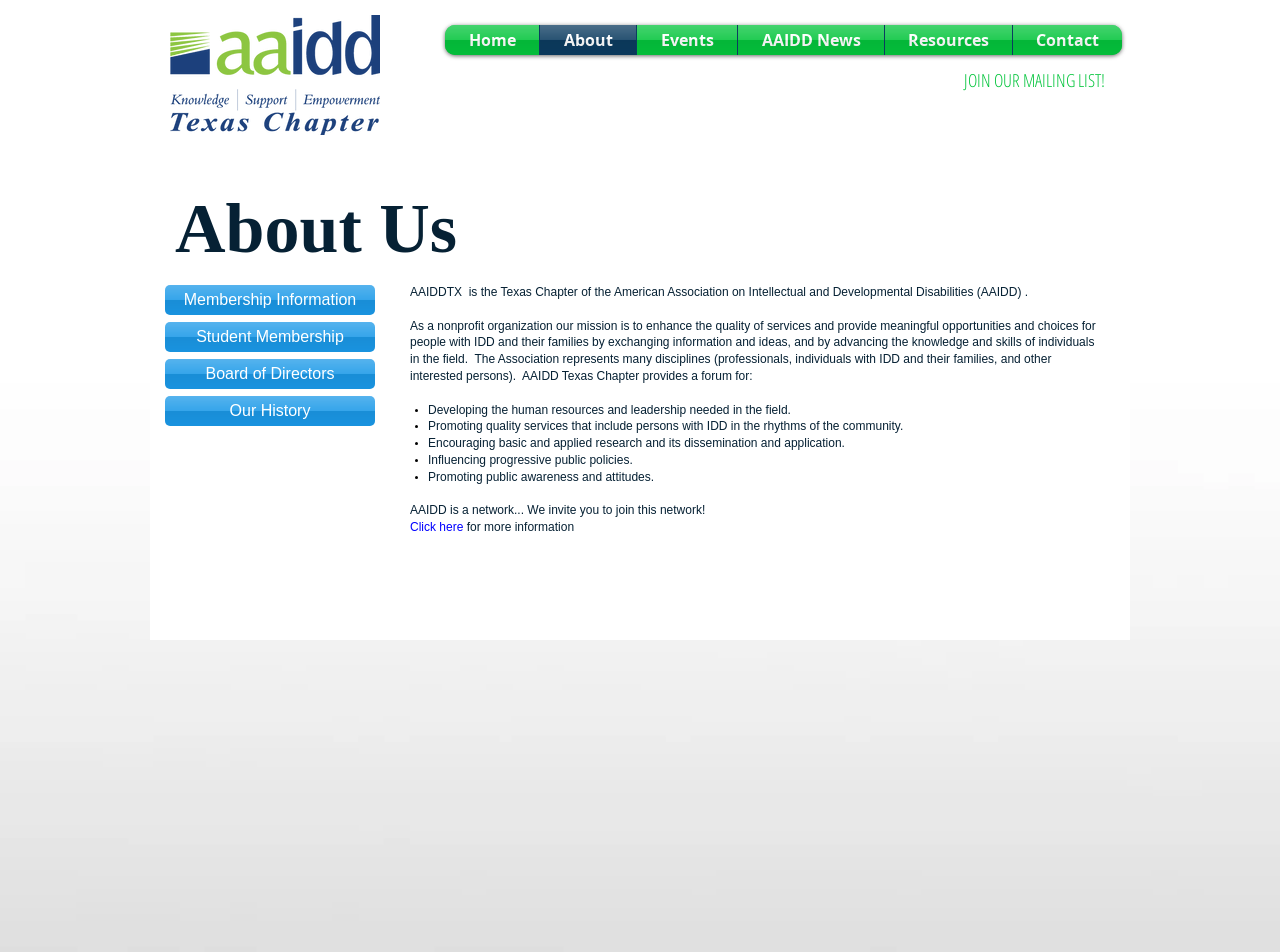What are the disciplines represented in the organization?
Please provide a detailed answer to the question.

The disciplines represented in the organization can be inferred from the StaticText element with the text 'The Association represents many disciplines (professionals, individuals with IDD and their families, and other interested persons).' which is located in the main section of the webpage.